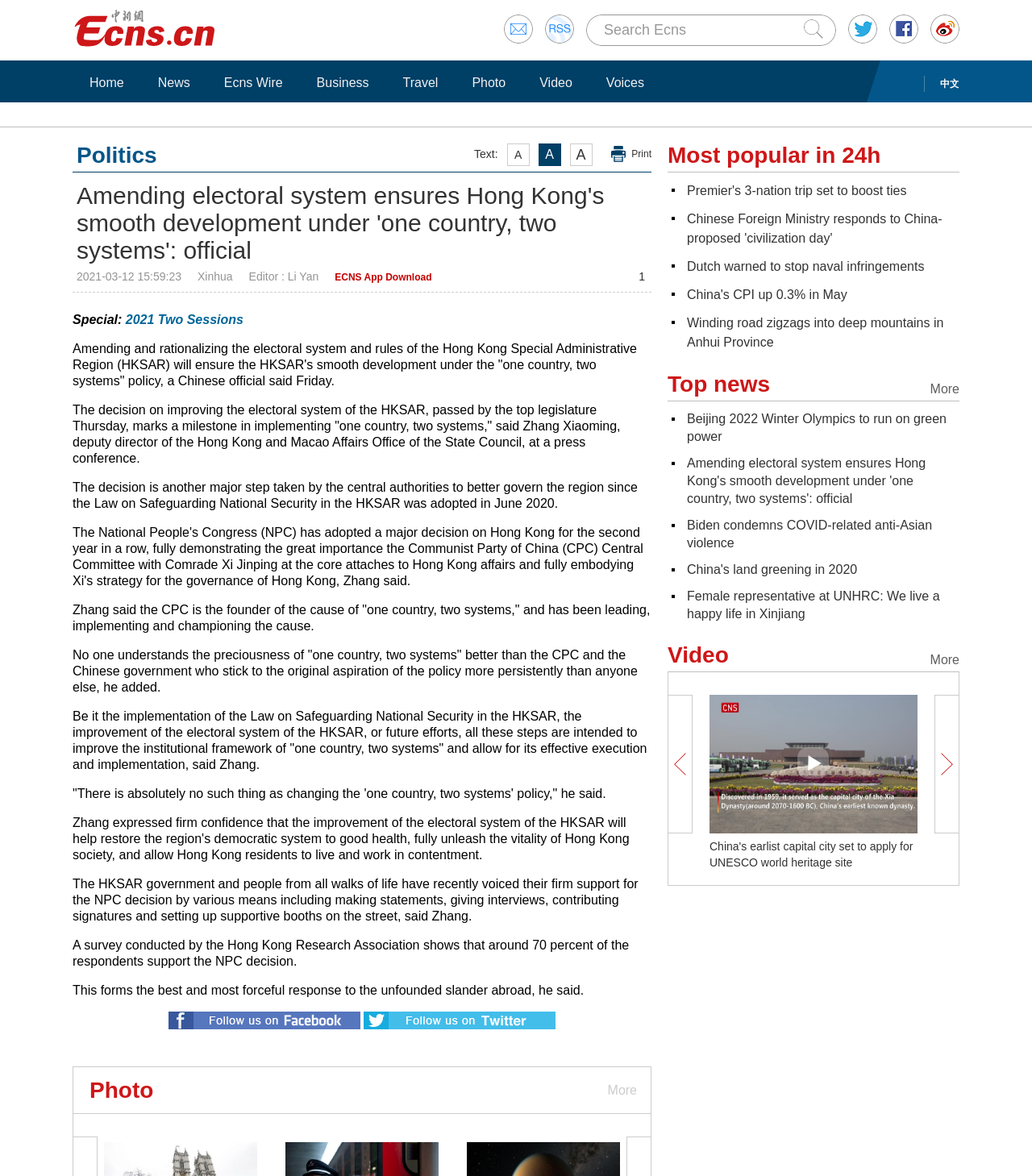What is the language of the webpage?
Your answer should be a single word or phrase derived from the screenshot.

English